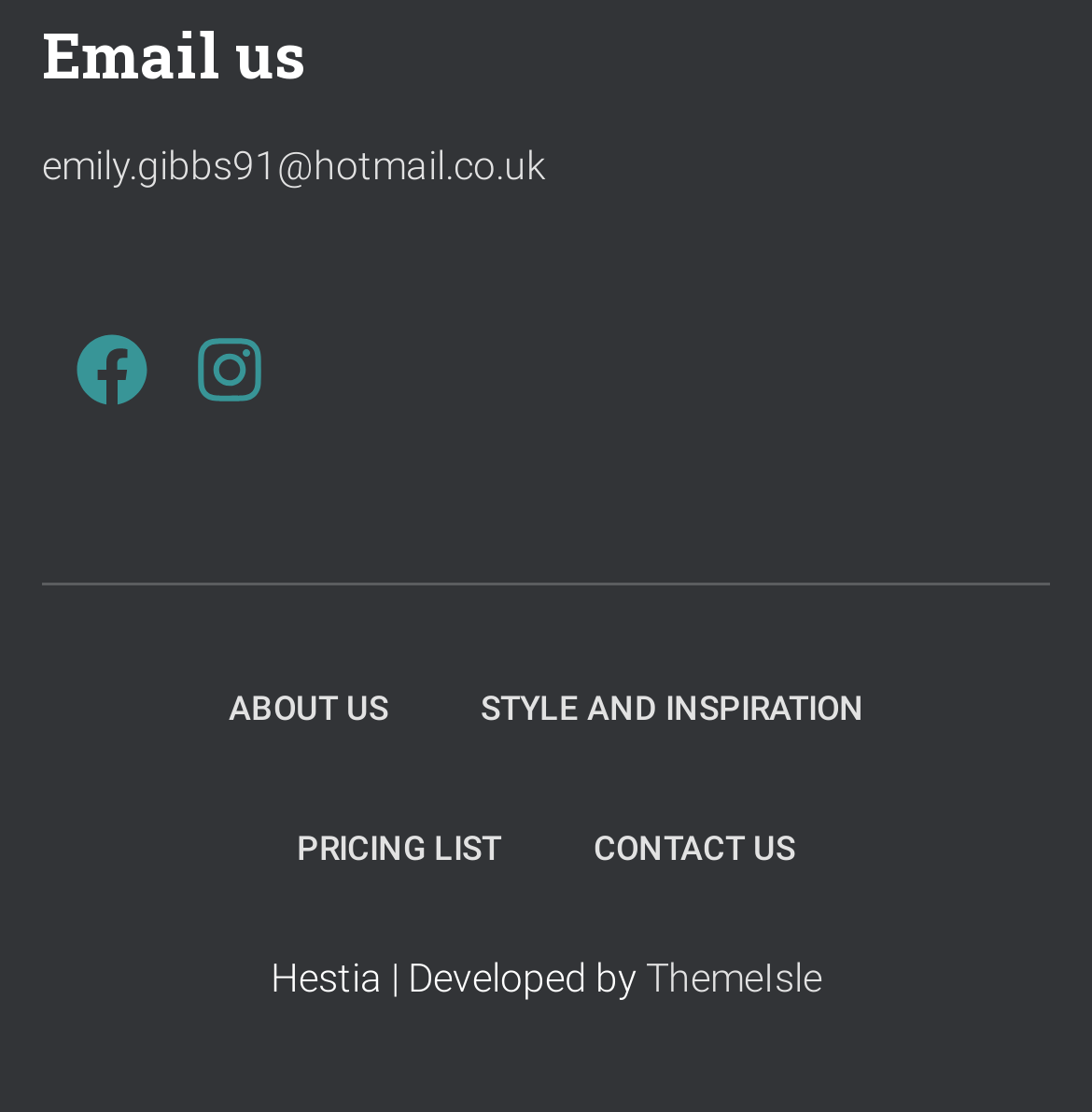Reply to the question below using a single word or brief phrase:
How many menu items are present?

4